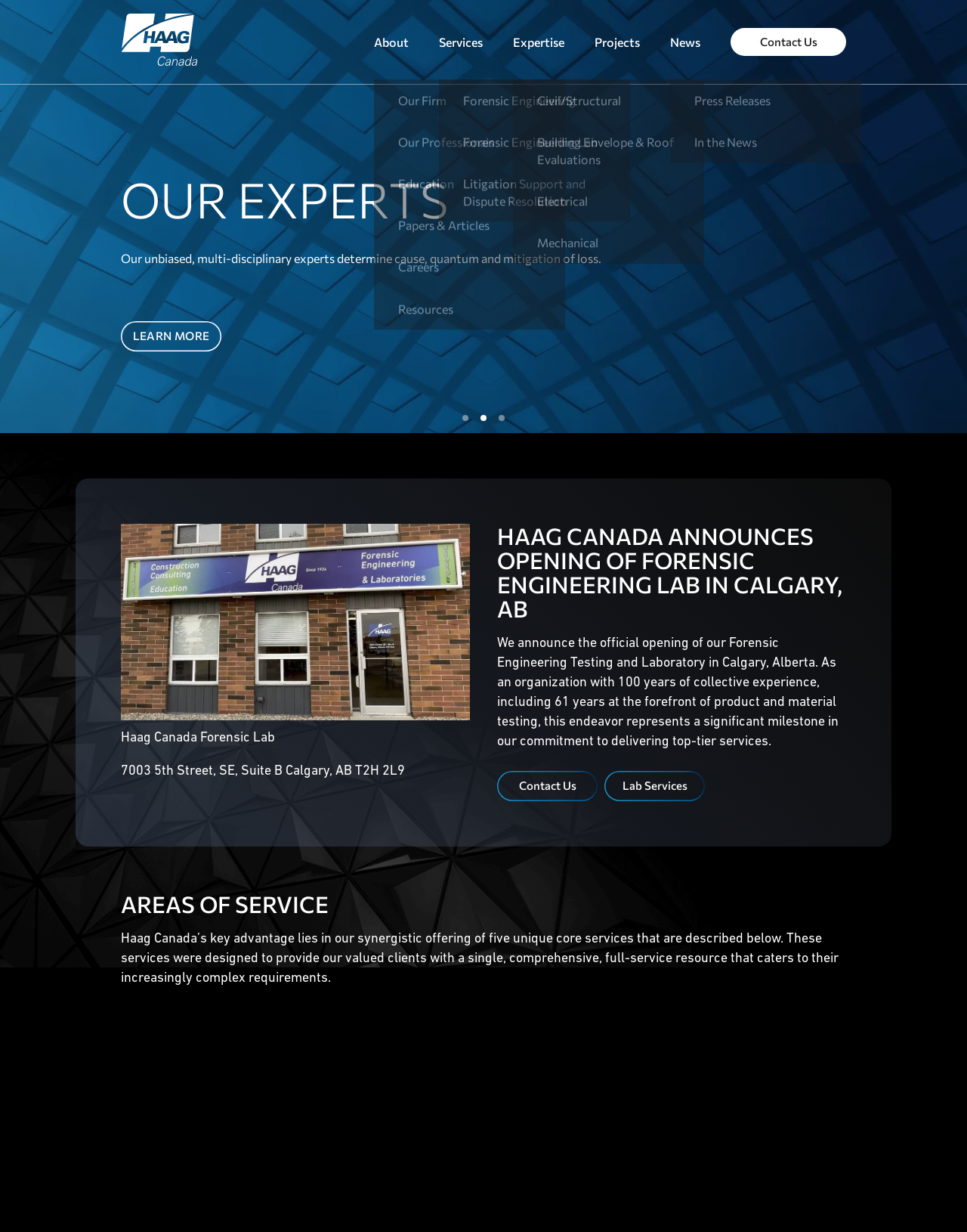Determine the bounding box coordinates for the area that needs to be clicked to fulfill this task: "Go to About page". The coordinates must be given as four float numbers between 0 and 1, i.e., [left, top, right, bottom].

[0.387, 0.022, 0.423, 0.046]